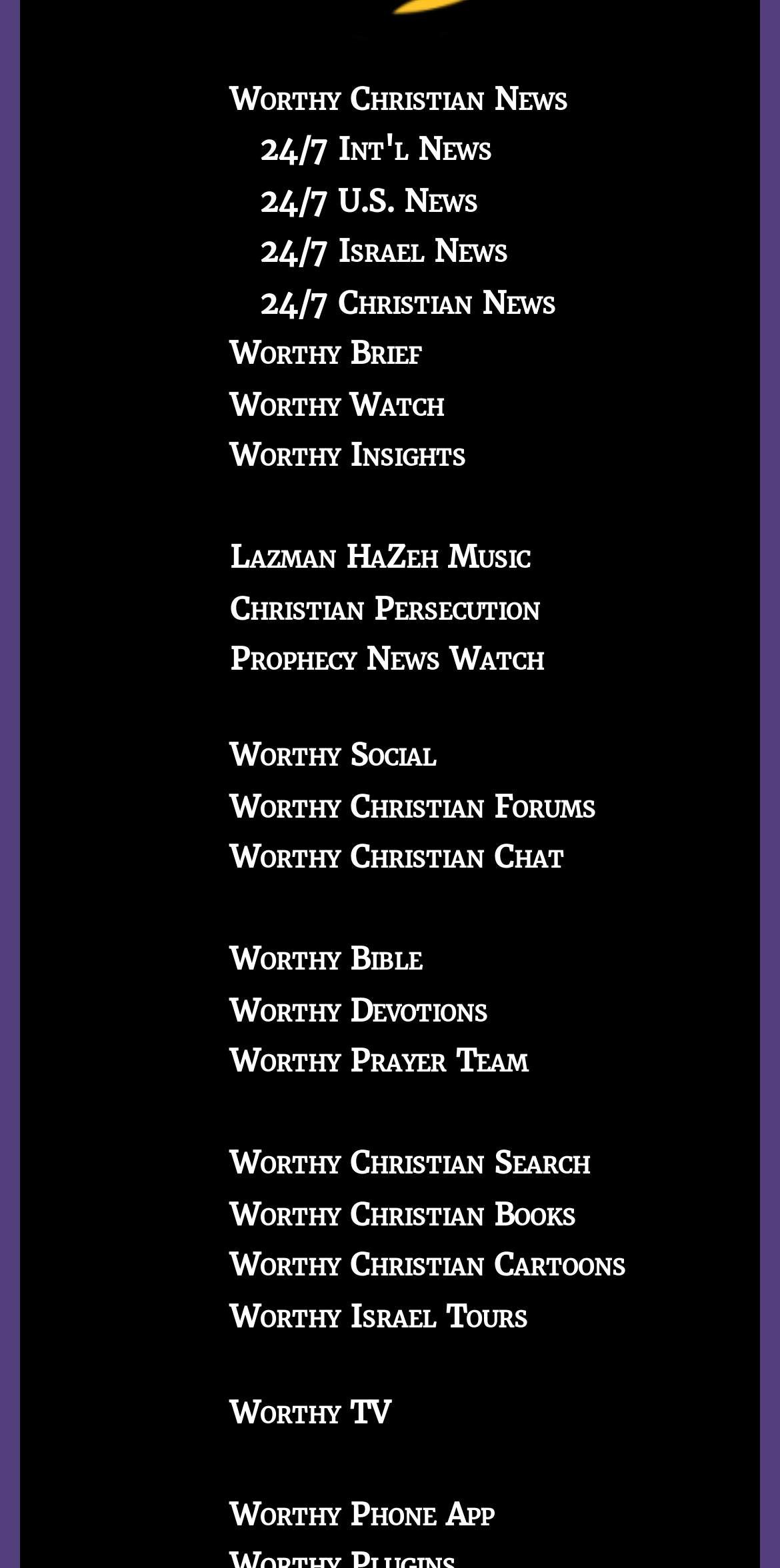Pinpoint the bounding box coordinates of the clickable element needed to complete the instruction: "Listen to Lazman HaZeh Music". The coordinates should be provided as four float numbers between 0 and 1: [left, top, right, bottom].

[0.295, 0.344, 0.679, 0.368]